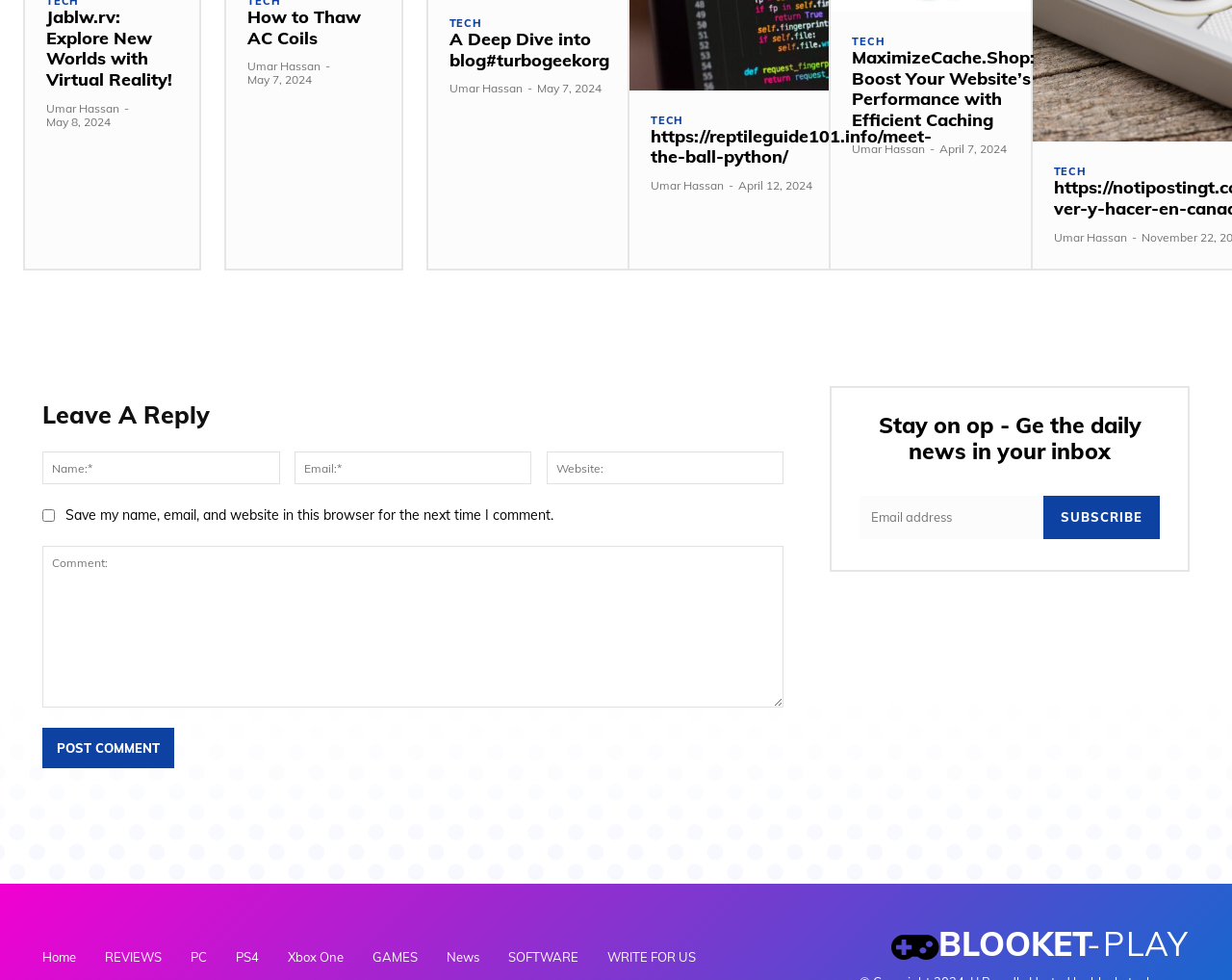Determine the bounding box coordinates of the section to be clicked to follow the instruction: "Subscribe to the daily news with your email". The coordinates should be given as four float numbers between 0 and 1, formatted as [left, top, right, bottom].

[0.698, 0.506, 0.847, 0.55]